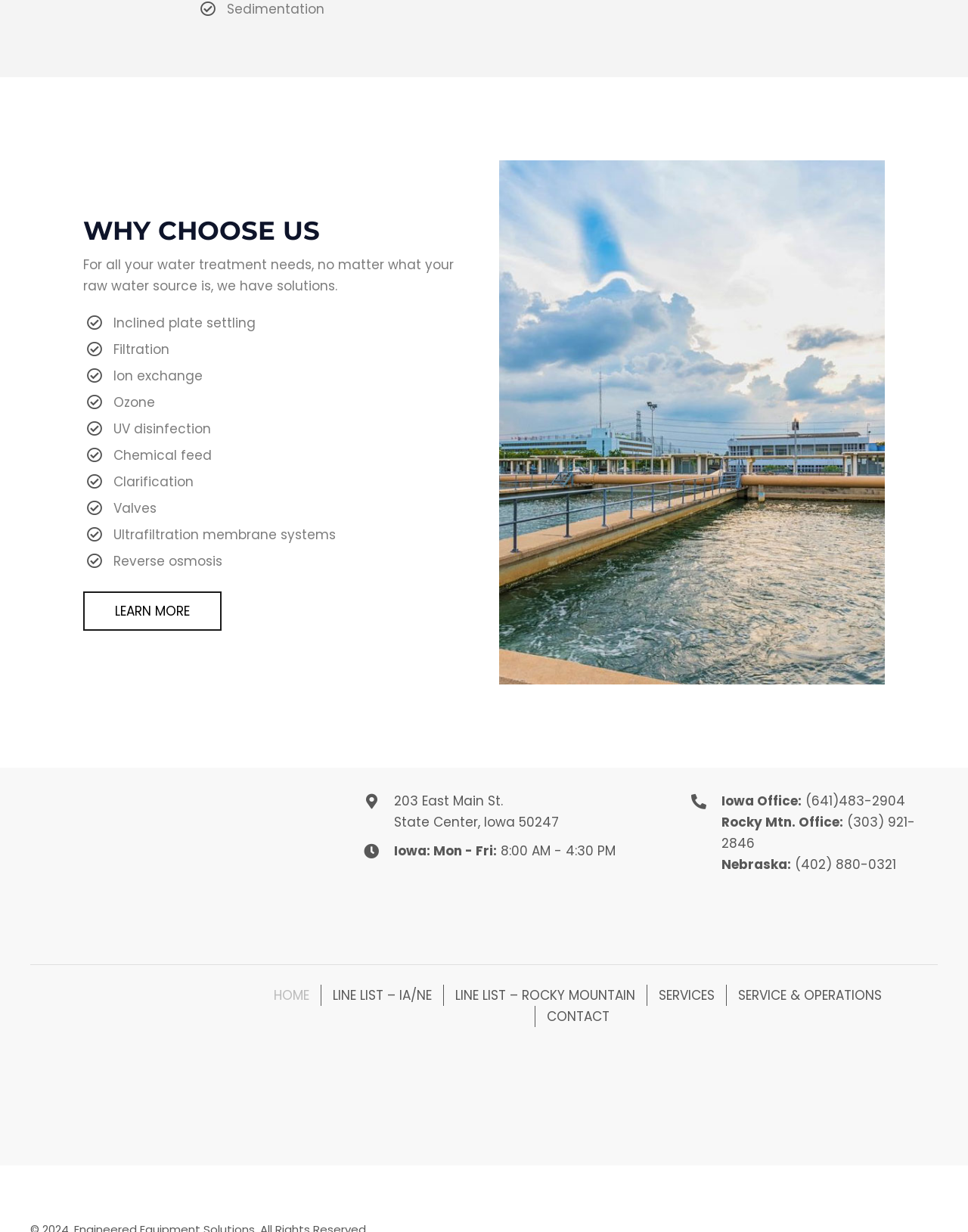Based on the provided description, "CONSUMER ELECTRONICS", find the bounding box of the corresponding UI element in the screenshot.

None